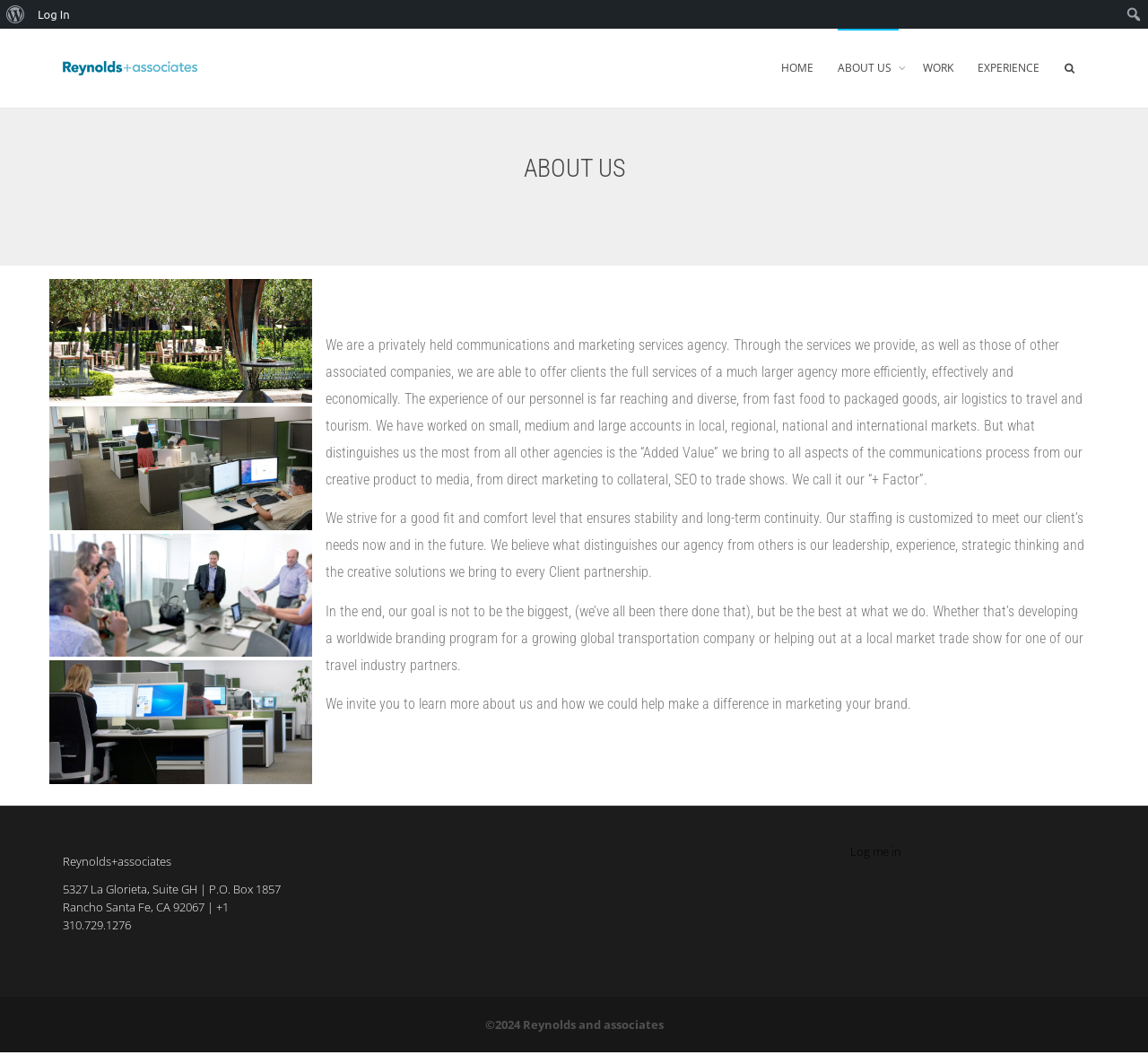Please provide a comprehensive answer to the question based on the screenshot: What is the 'Added Value' that Reynolds+associates brings to clients?

According to the text 'But what distinguishes us the most from all other agencies is the “Added Value” we bring to all aspects of the communications process from our creative product to media, from direct marketing to collateral, SEO to trade shows.', the 'Added Value' that Reynolds+associates brings to clients includes creative product to media, among other things.